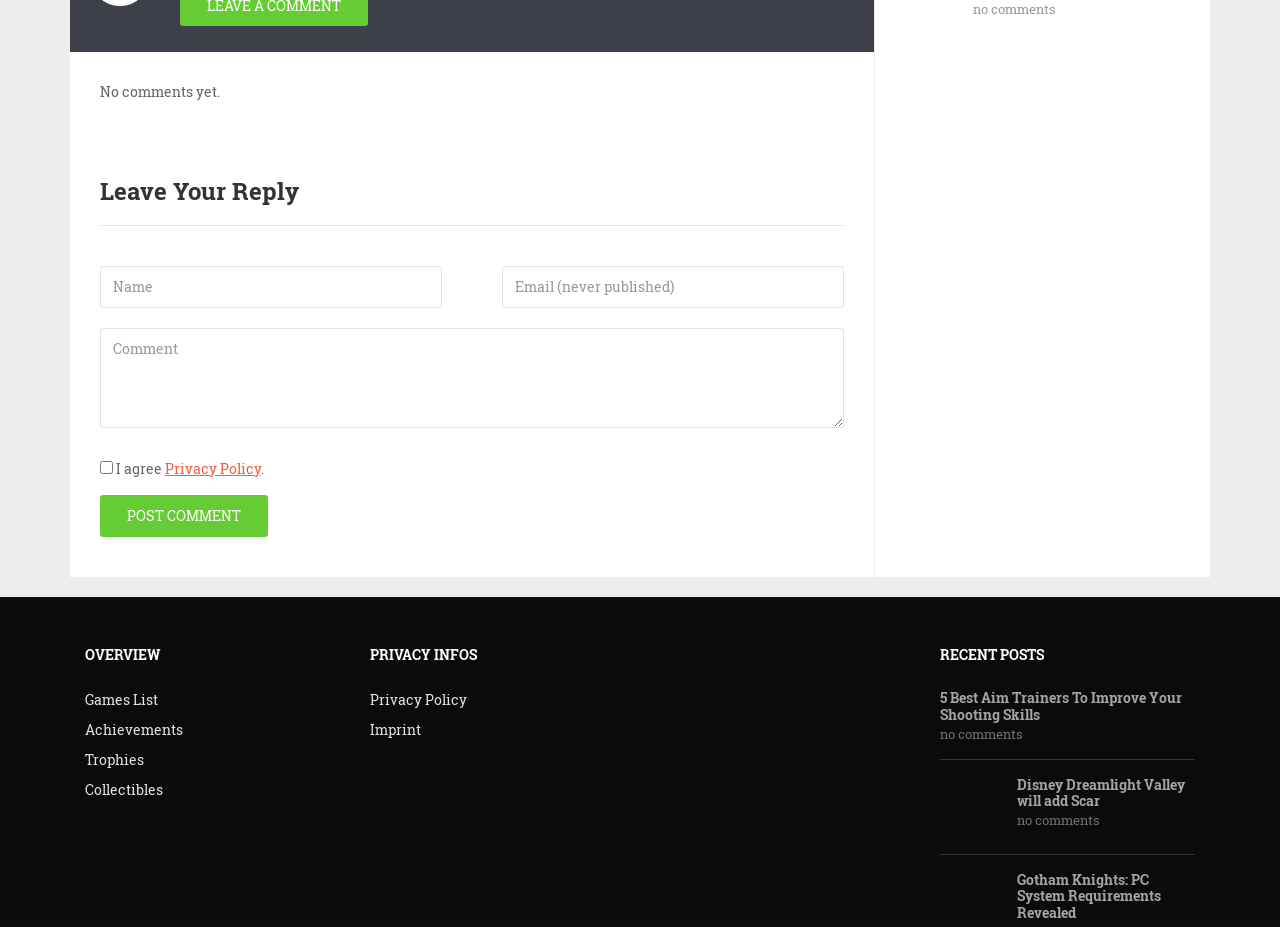How many headings are on the webpage?
Observe the image and answer the question with a one-word or short phrase response.

3